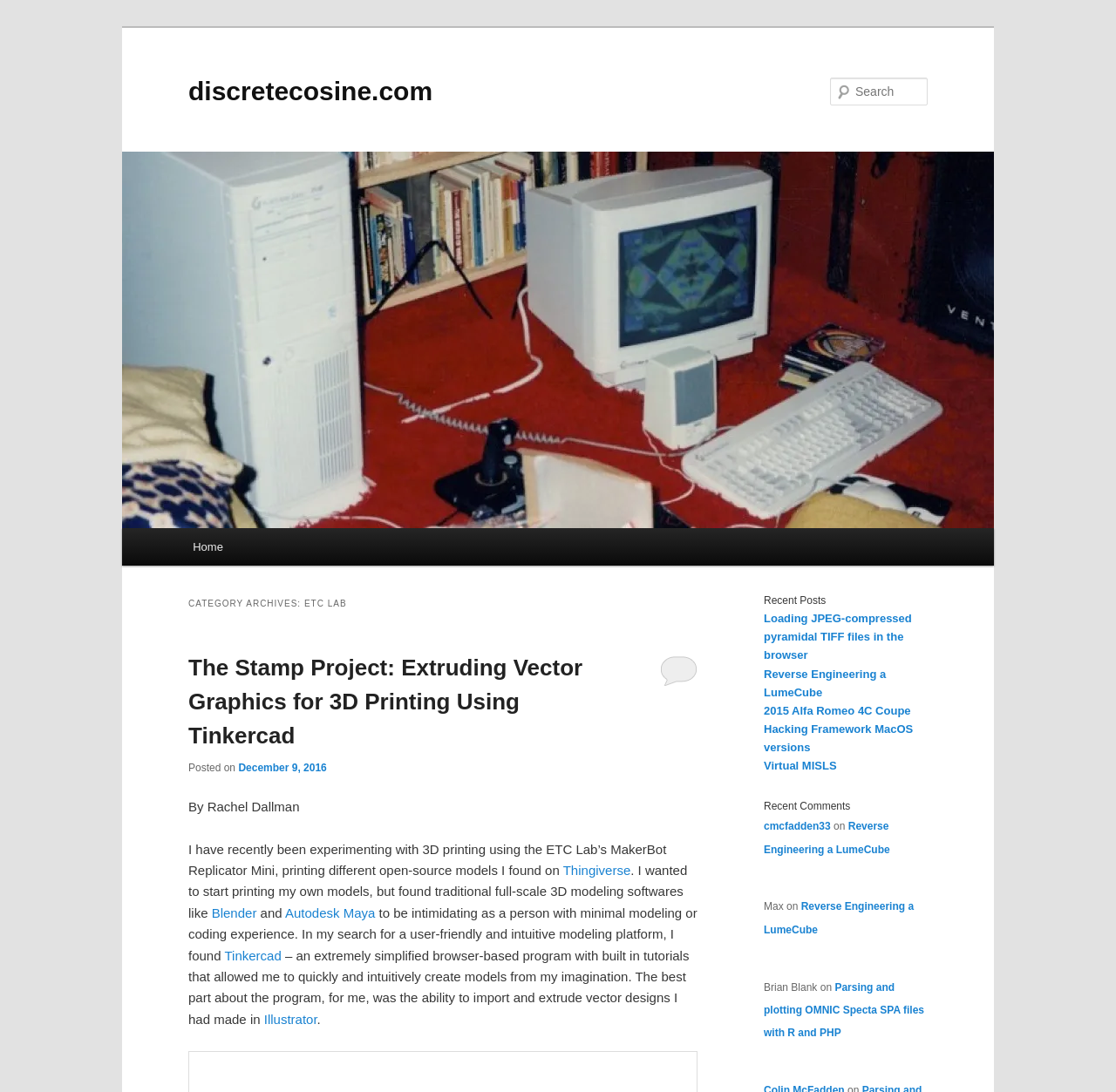Identify the bounding box coordinates of the region that needs to be clicked to carry out this instruction: "Check comments on Reverse Engineering a LumeCube". Provide these coordinates as four float numbers ranging from 0 to 1, i.e., [left, top, right, bottom].

[0.684, 0.751, 0.797, 0.783]